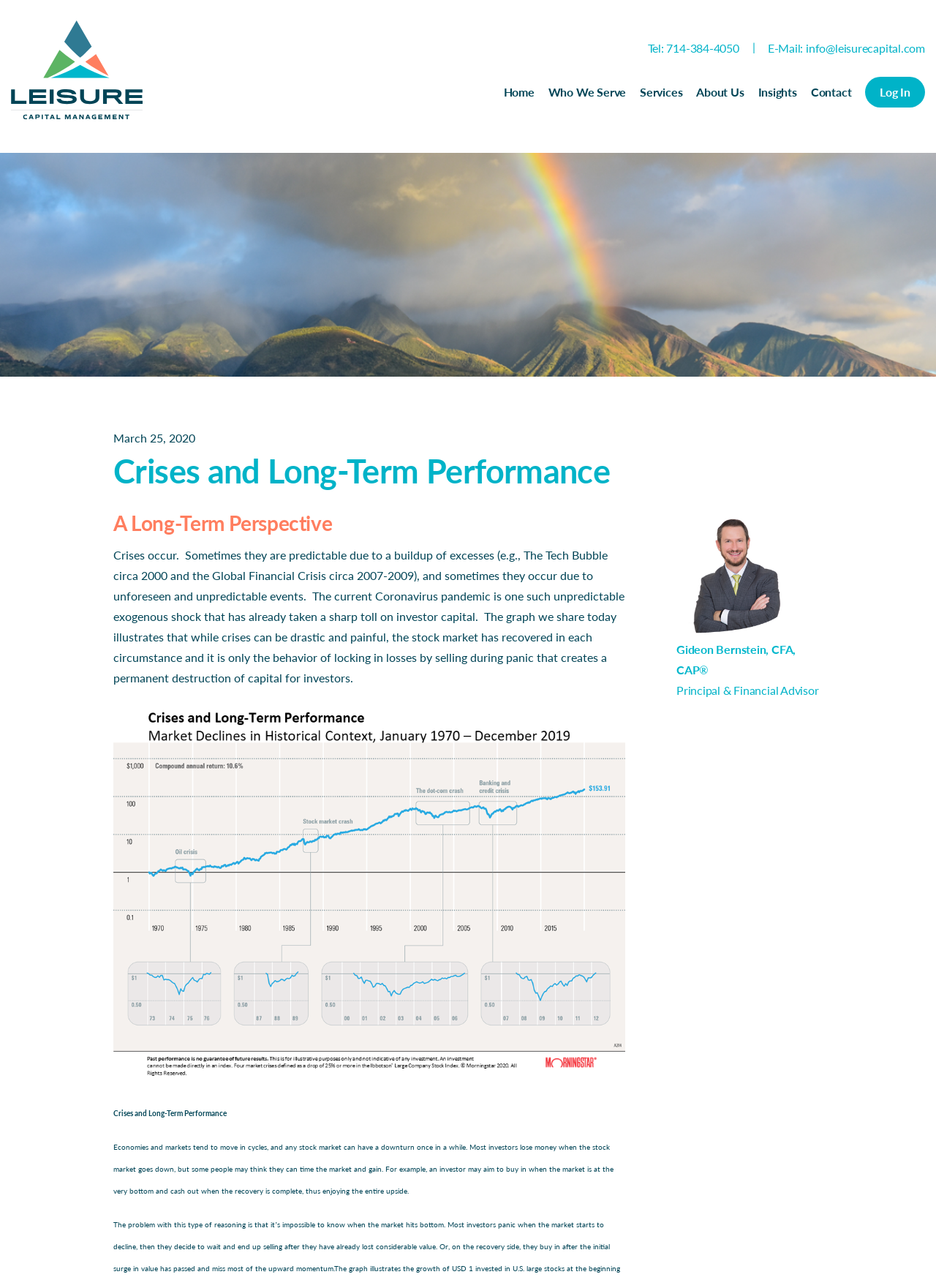Locate the bounding box coordinates of the area to click to fulfill this instruction: "Log in to the system". The bounding box should be presented as four float numbers between 0 and 1, in the order [left, top, right, bottom].

[0.924, 0.06, 0.988, 0.084]